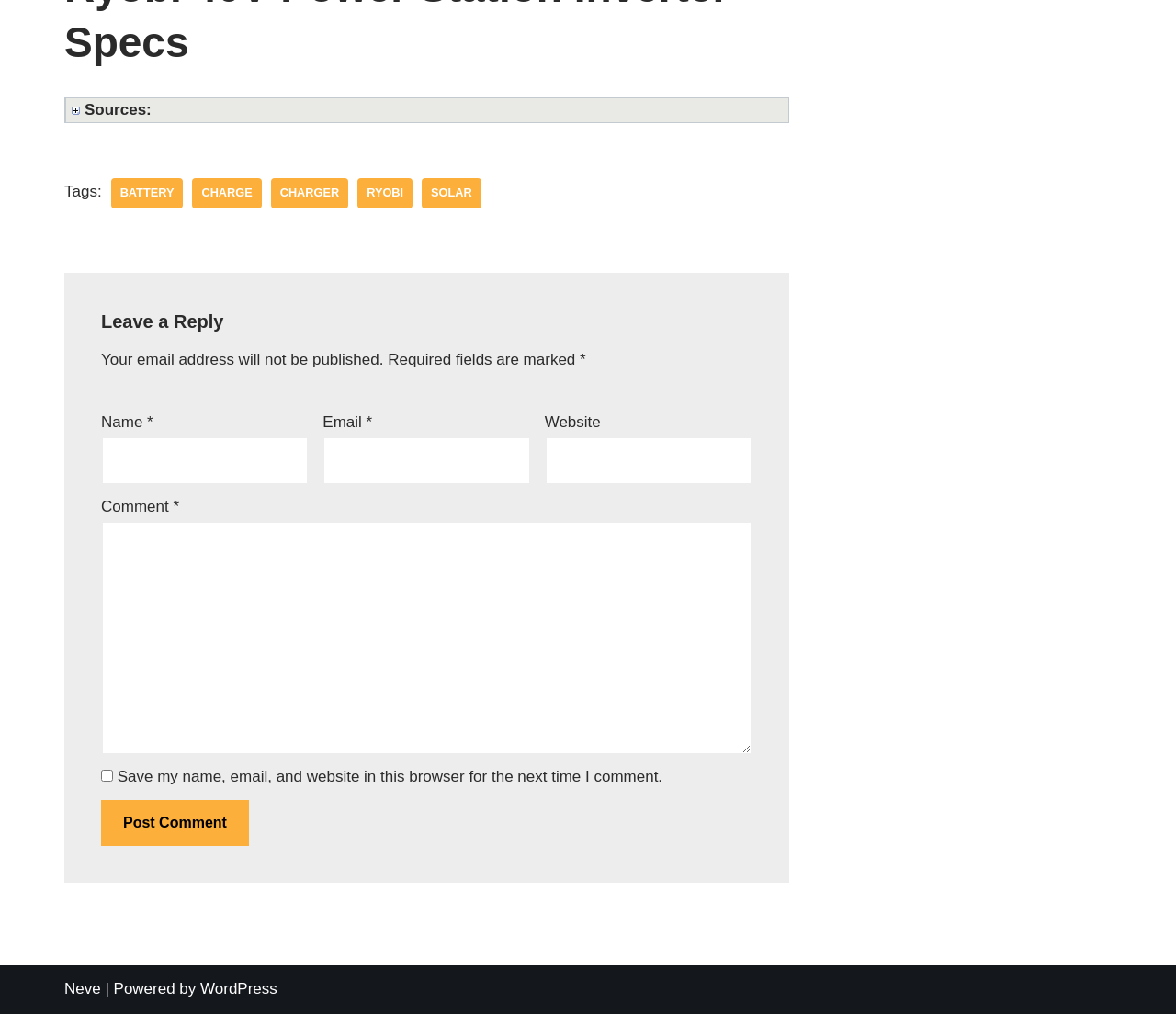Kindly provide the bounding box coordinates of the section you need to click on to fulfill the given instruction: "Click on the 'BATTERY' tag".

[0.094, 0.176, 0.156, 0.205]